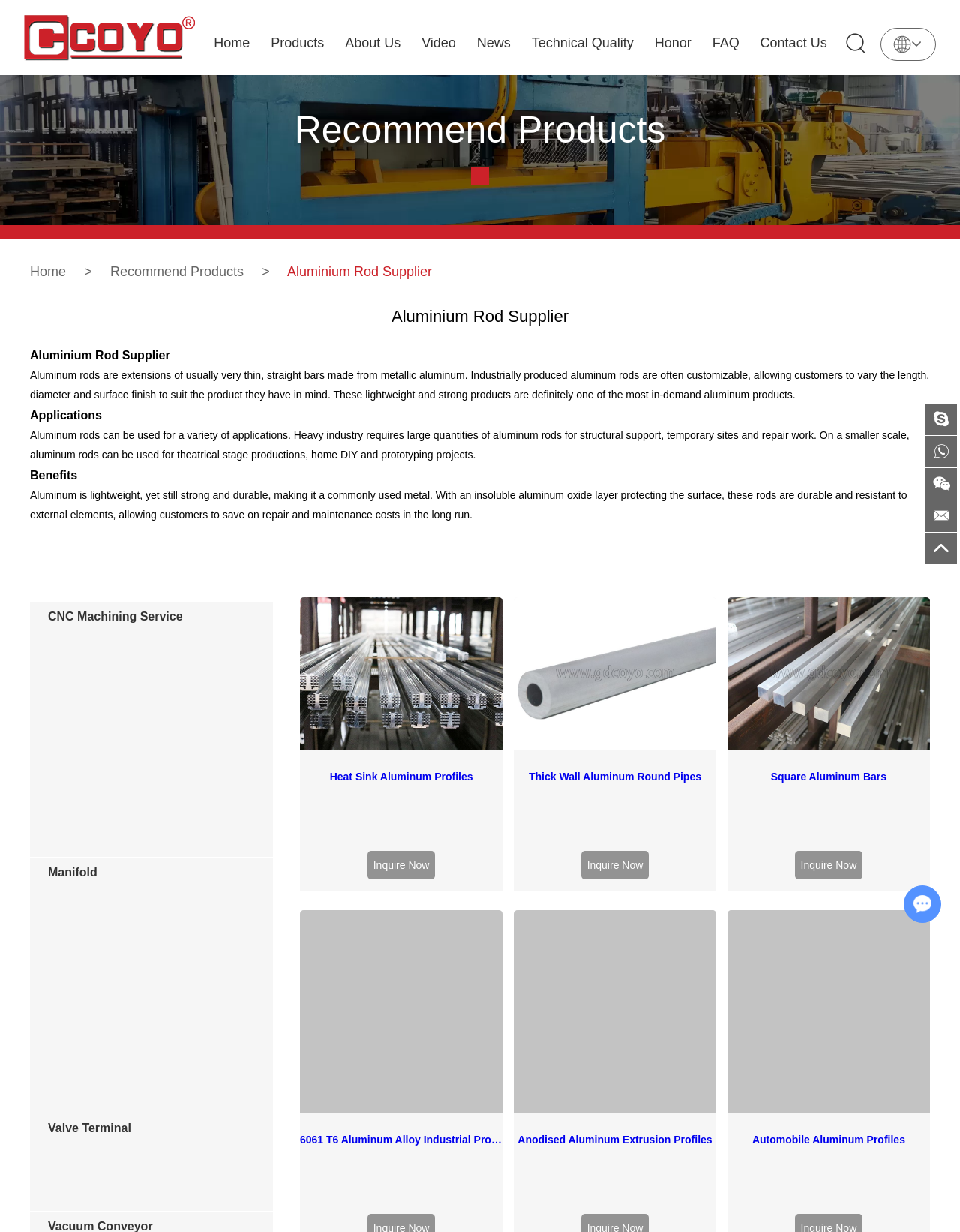Find the bounding box coordinates for the element described here: "Thick Wall Aluminum Round Pipes".

[0.535, 0.622, 0.746, 0.642]